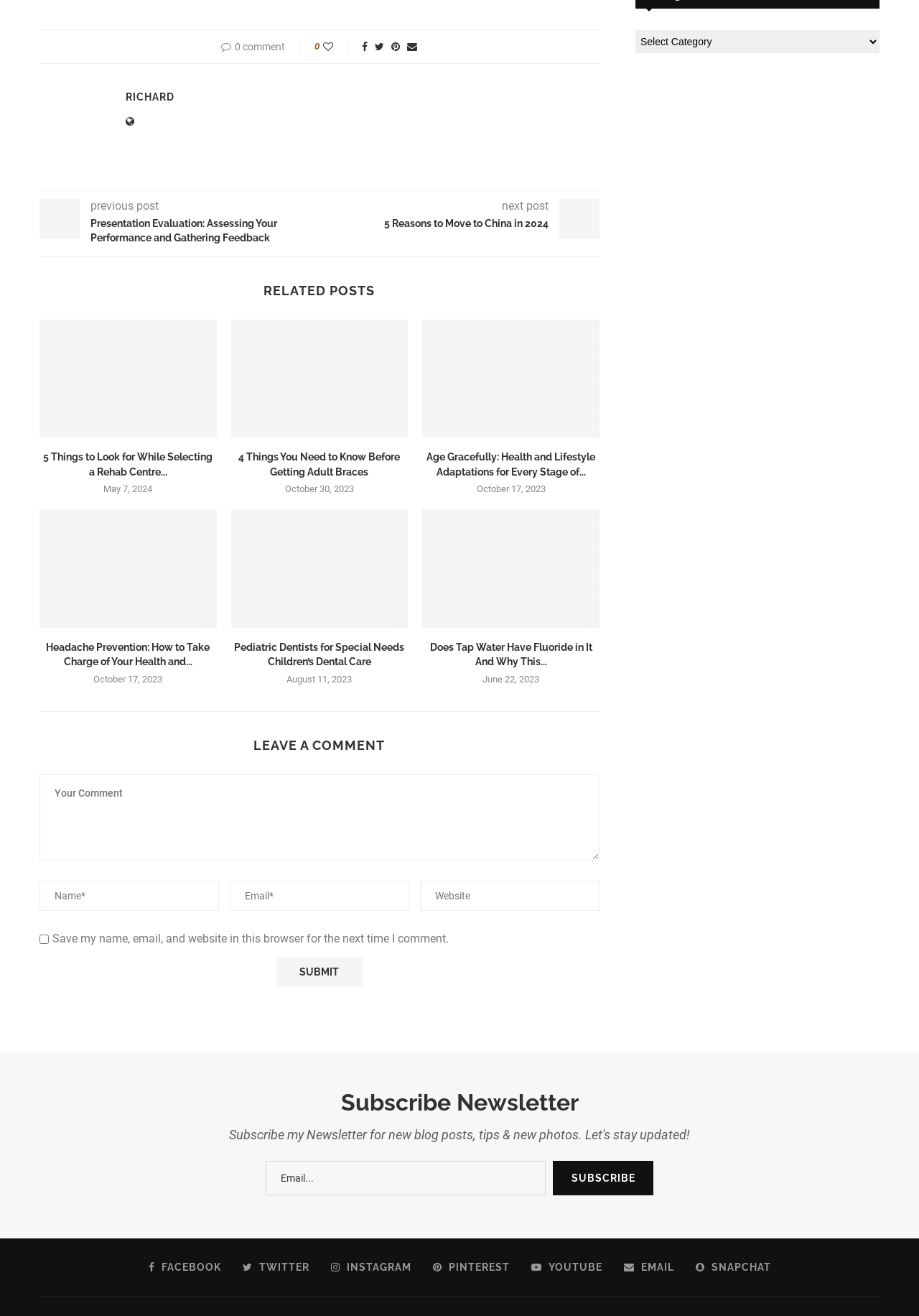What is the text of the first link in the RELATED POSTS section?
Please provide a single word or phrase answer based on the image.

5 Things to Look for While Selecting a Rehab Centre in Hyderabad